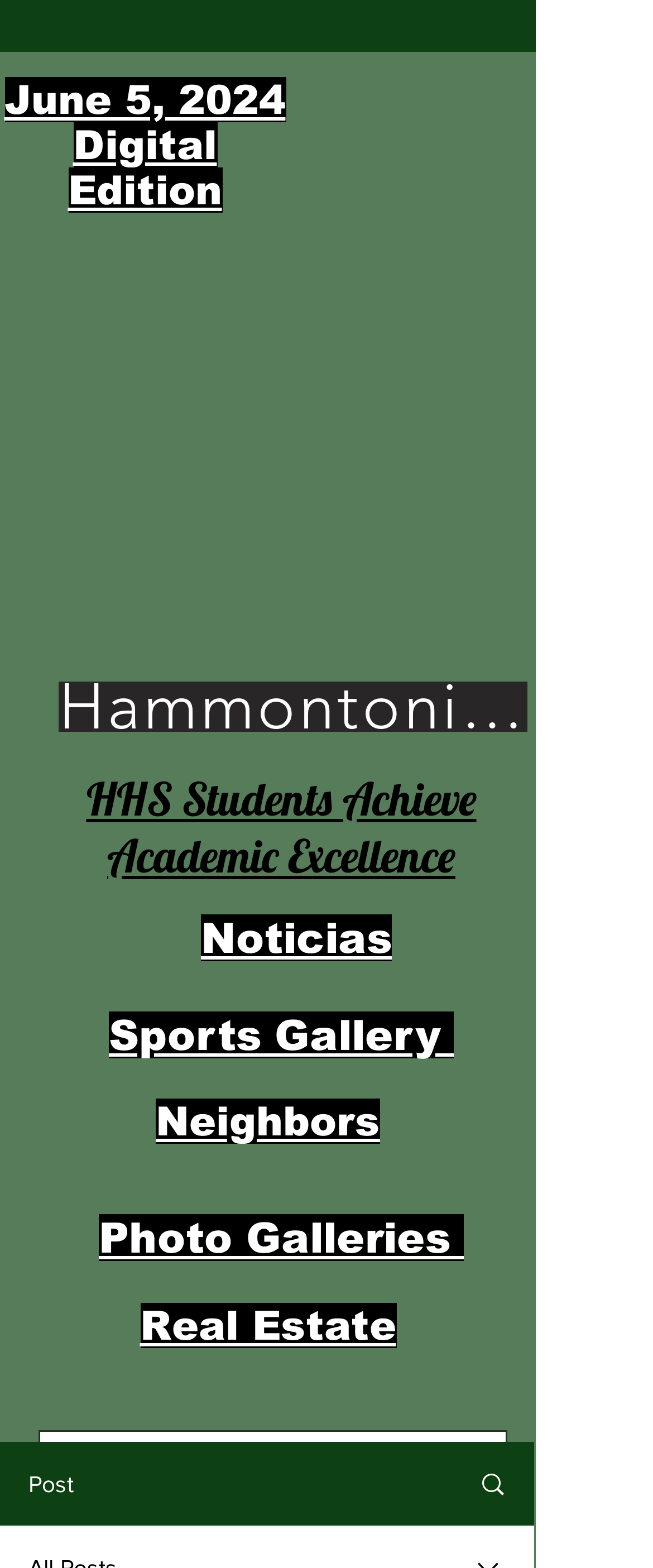Please locate the UI element described by "Ingrid: Fredericton 2" and provide its bounding box coordinates.

None